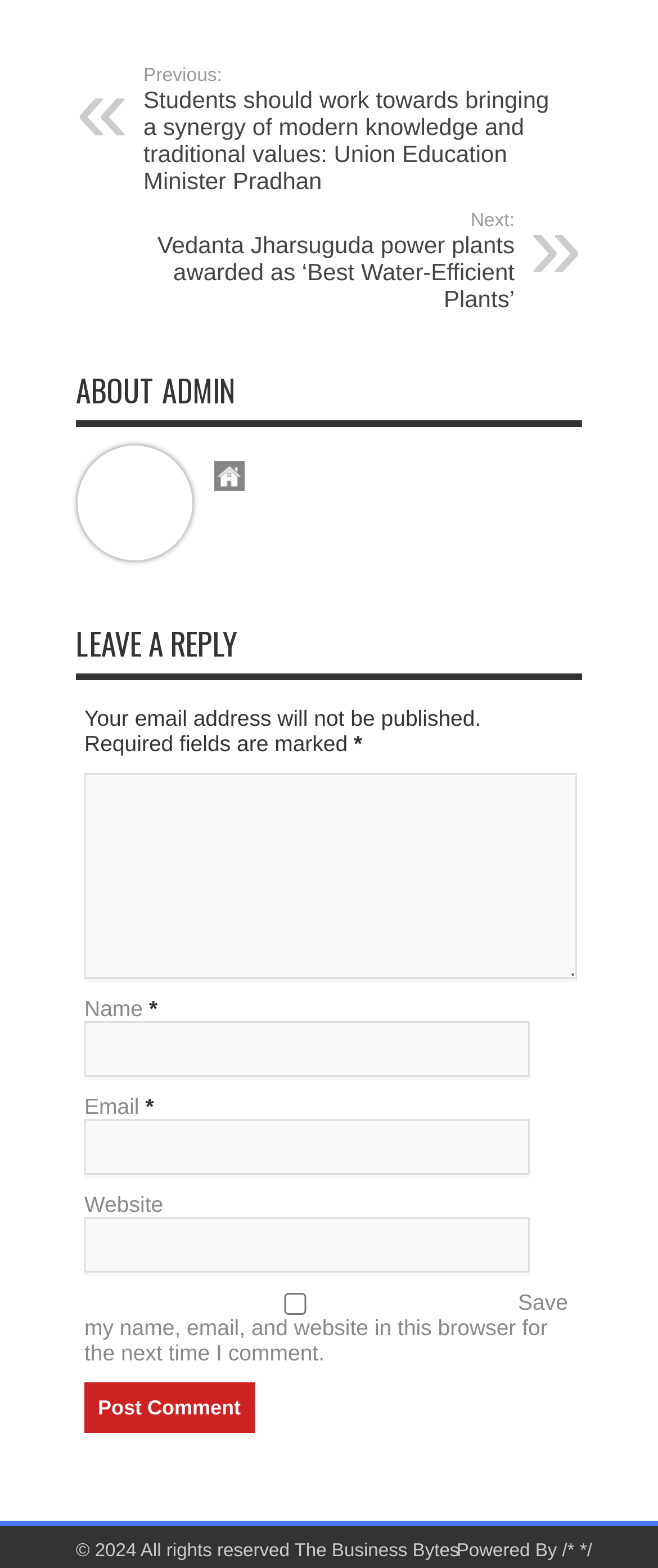Show the bounding box coordinates for the element that needs to be clicked to execute the following instruction: "Click the 'Next' link". Provide the coordinates in the form of four float numbers between 0 and 1, i.e., [left, top, right, bottom].

[0.154, 0.135, 0.782, 0.199]